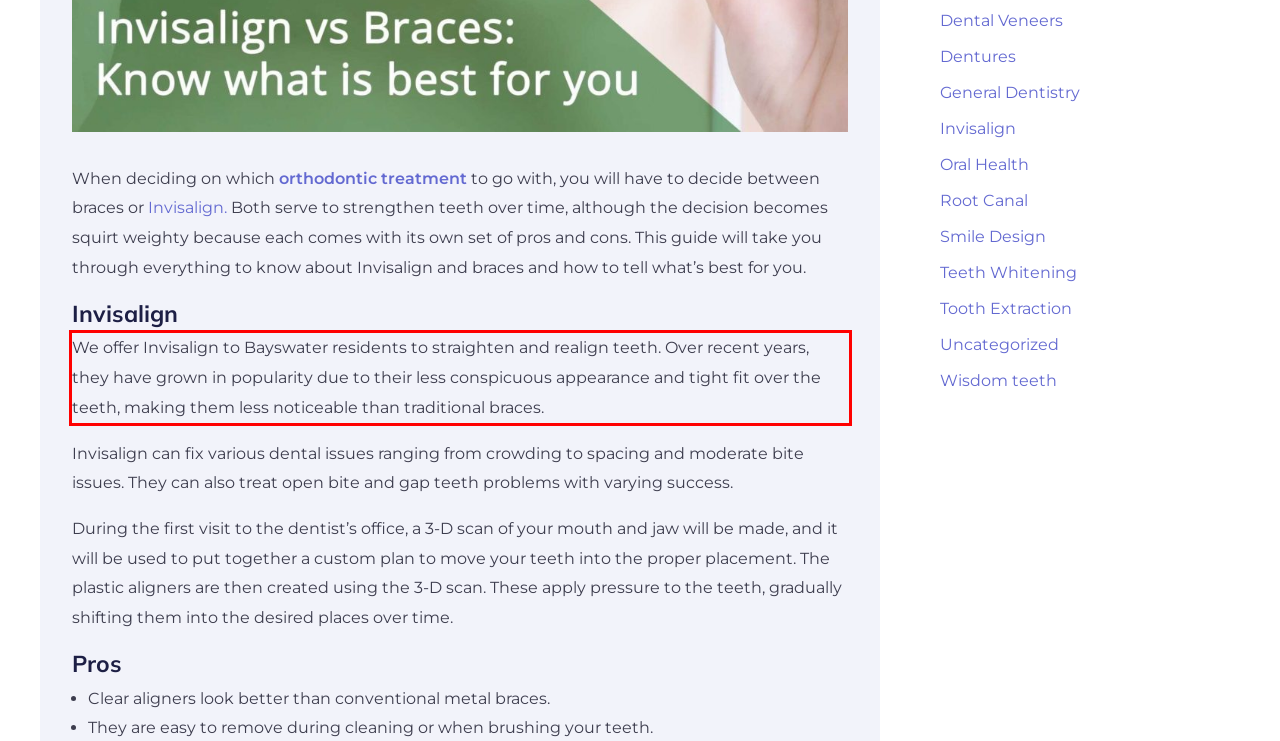Please examine the webpage screenshot and extract the text within the red bounding box using OCR.

We offer Invisalign to Bayswater residents to straighten and realign teeth. Over recent years, they have grown in popularity due to their less conspicuous appearance and tight fit over the teeth, making them less noticeable than traditional braces.